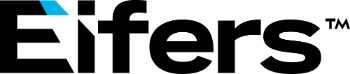What values does Eifers aim to convey?
Answer with a single word or phrase, using the screenshot for reference.

Professionalism and trust